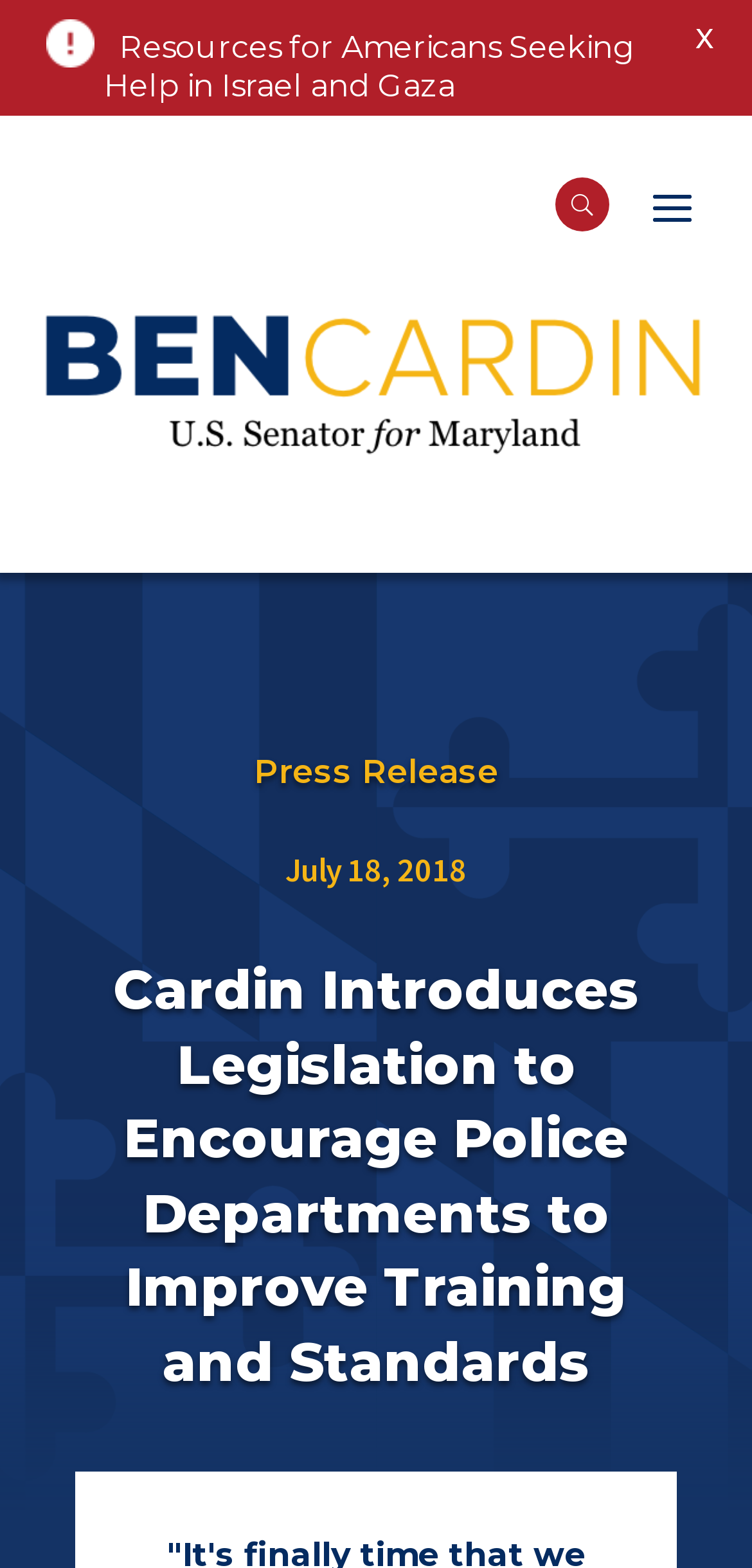Summarize the webpage in an elaborate manner.

The webpage appears to be a press release from U.S. Senator Ben Cardin's office. At the top right corner, there is a search button with a search icon. Below it, there is a horizontal banner with a link and an image, spanning almost the entire width of the page. 

The main content of the press release is divided into sections. The title "Cardin Introduces Legislation to Encourage Police Departments to Improve Training and Standards" is prominently displayed in the middle of the page. Above the title, there is a label "Press Release" and a date "July 18, 2018". 

On the top left corner, there is a link to "Resources for Americans Seeking Help in Israel and Gaza", which is accompanied by a brief description of the same title. At the top right corner, there is a small "X" button, likely used to close a window or a notification.